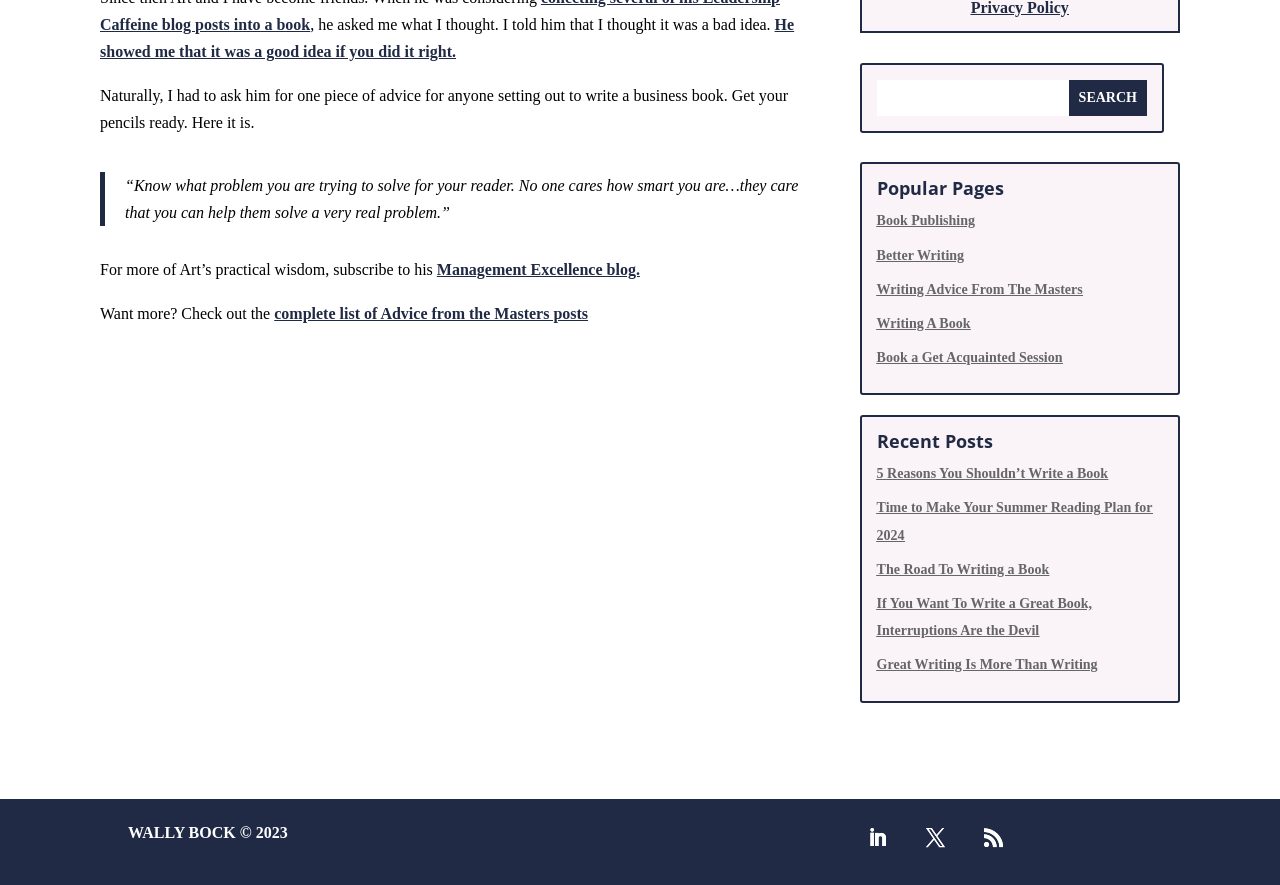Extract the bounding box coordinates of the UI element described by: "Better Writing". The coordinates should include four float numbers ranging from 0 to 1, e.g., [left, top, right, bottom].

[0.685, 0.28, 0.753, 0.297]